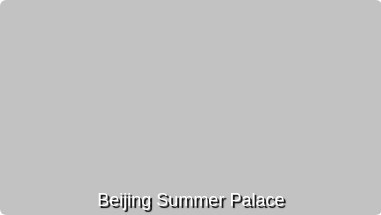Use a single word or phrase to answer the question: What type of architecture is showcased in the Summer Palace?

Traditional Chinese